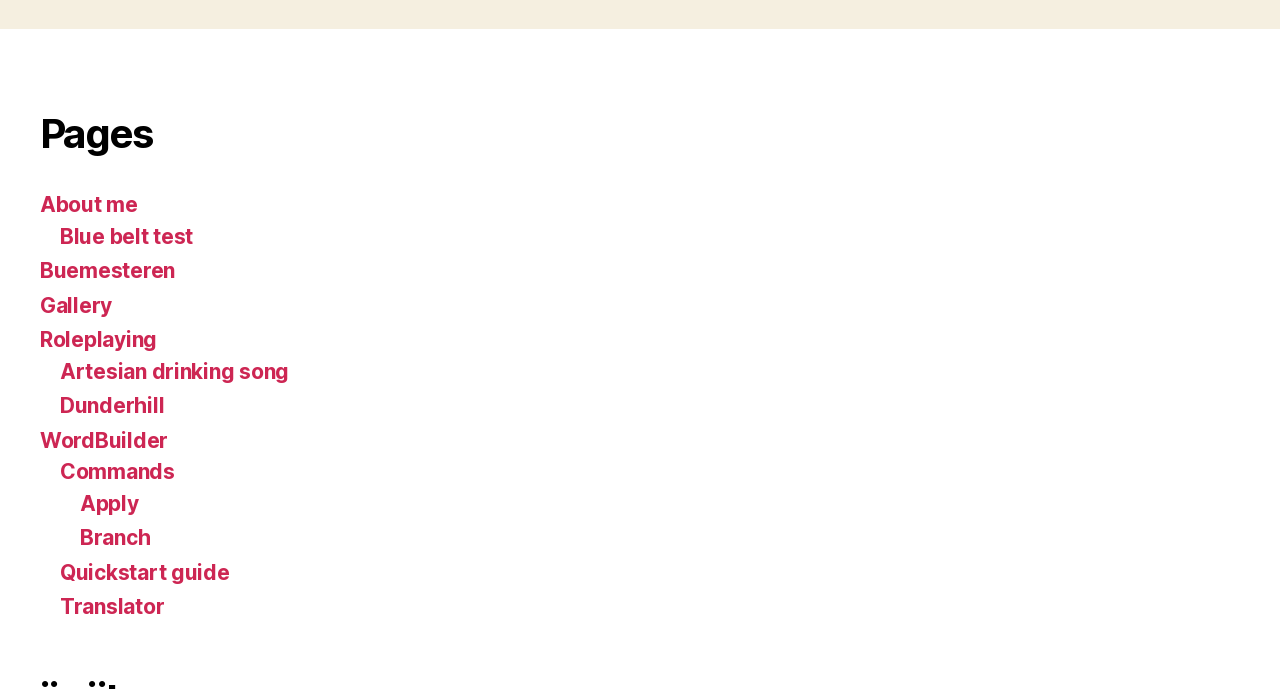Identify the bounding box coordinates of the region I need to click to complete this instruction: "go to About me page".

[0.031, 0.279, 0.108, 0.316]